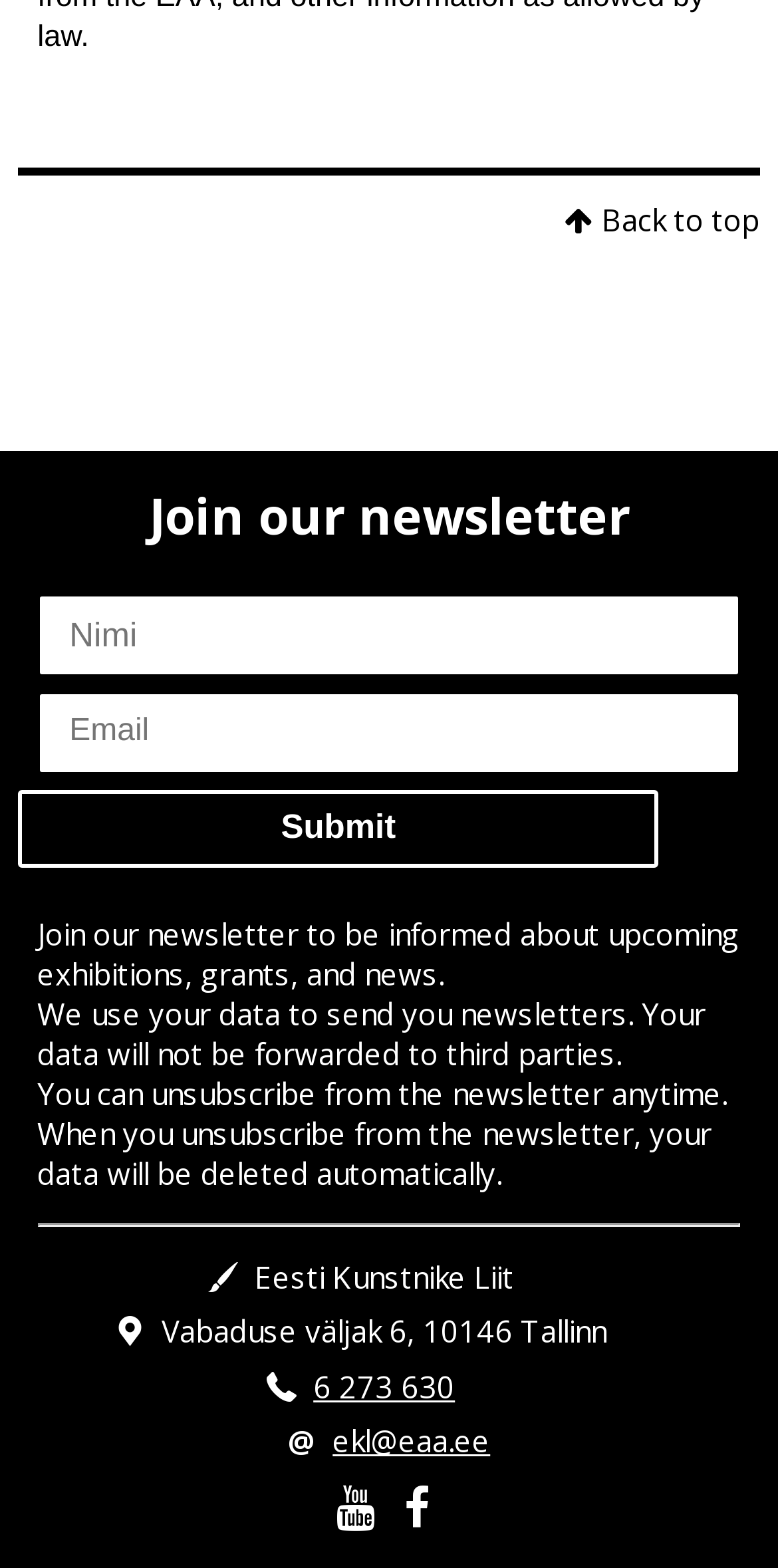Respond to the following question with a brief word or phrase:
What is the phone number of Eesti Kunstnike Liit?

6 273 630